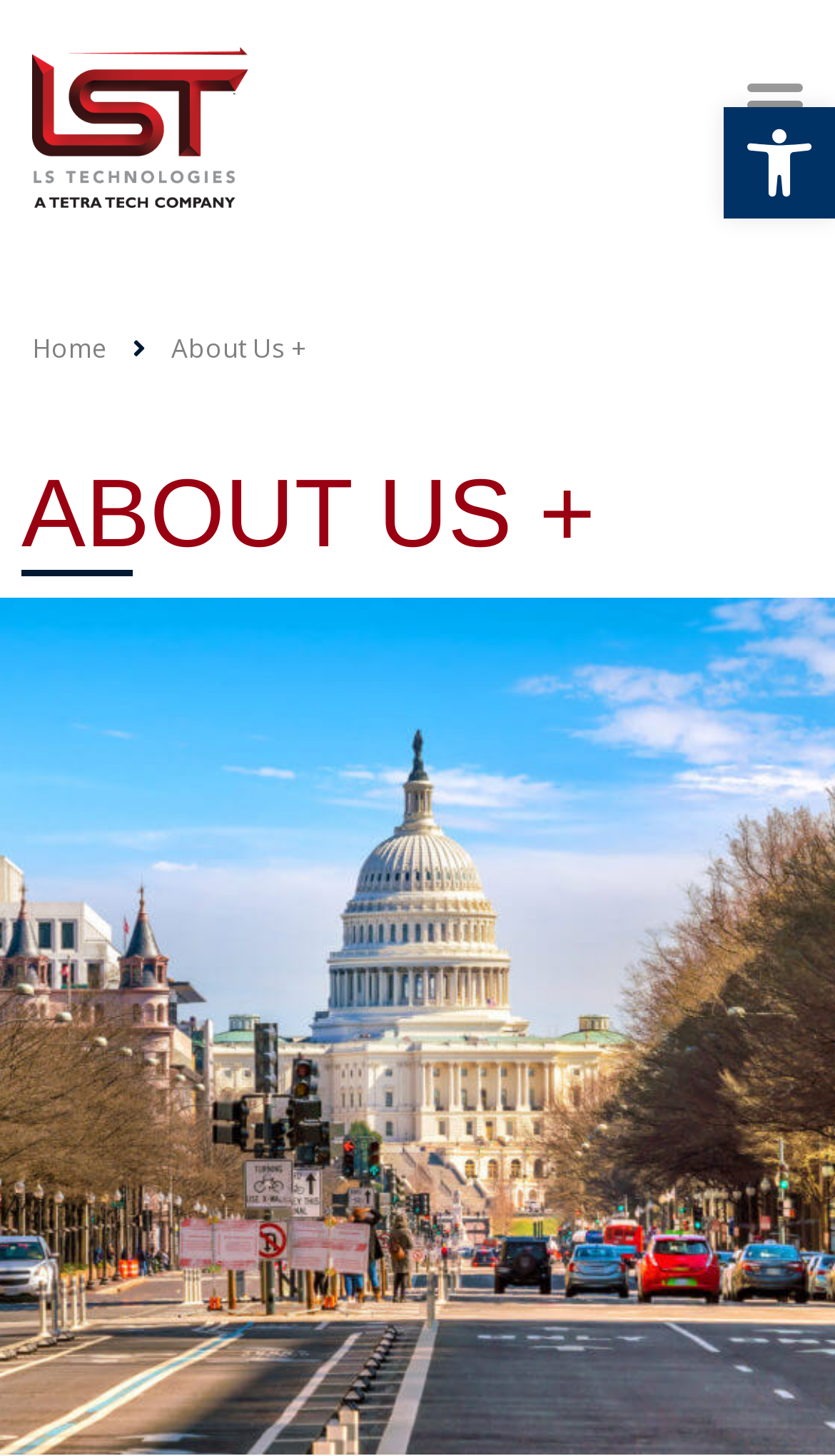Is there an accessibility tool? Using the information from the screenshot, answer with a single word or phrase.

Yes